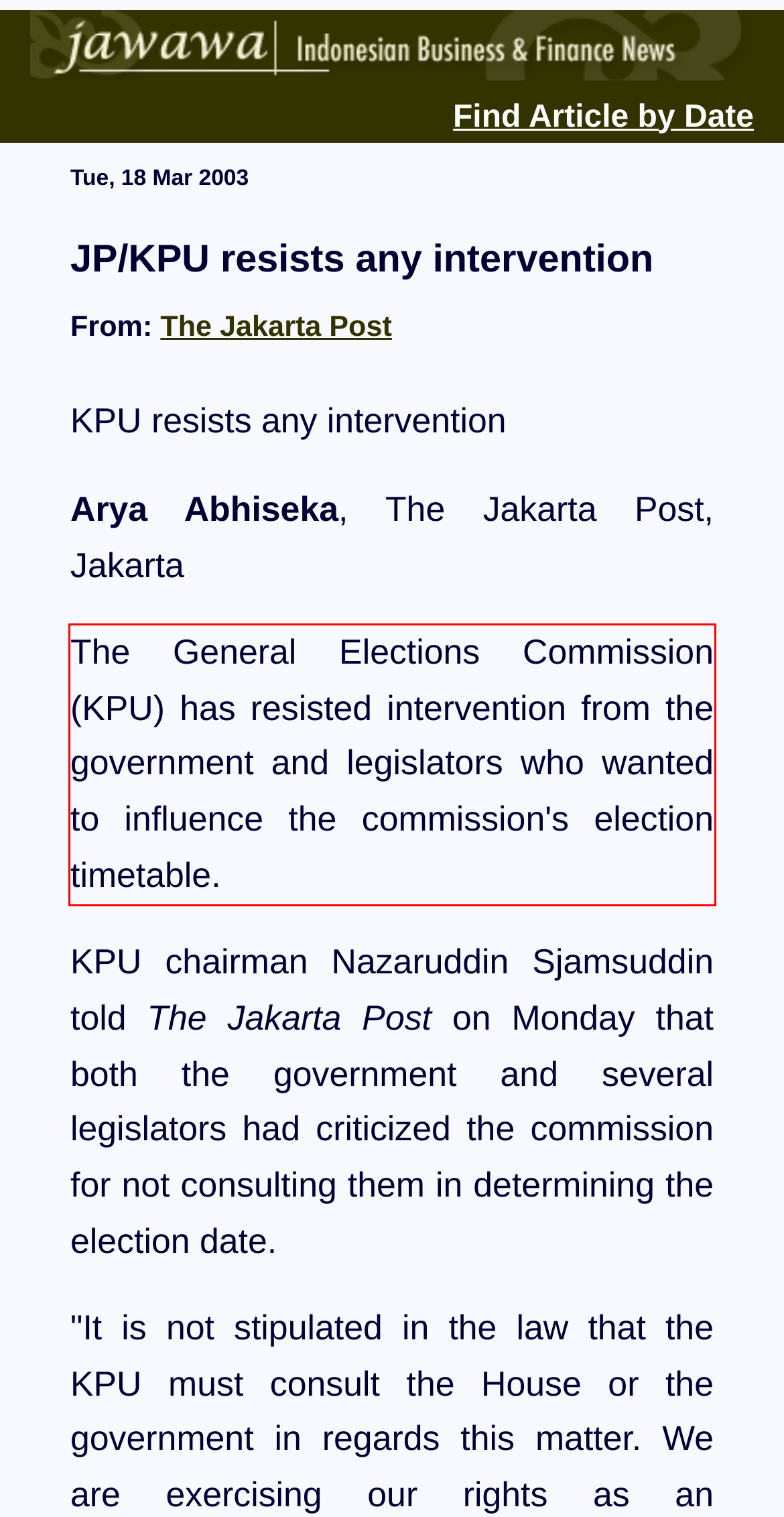Look at the screenshot of the webpage, locate the red rectangle bounding box, and generate the text content that it contains.

The General Elections Commission (KPU) has resisted intervention from the government and legislators who wanted to influence the commission's election timetable.